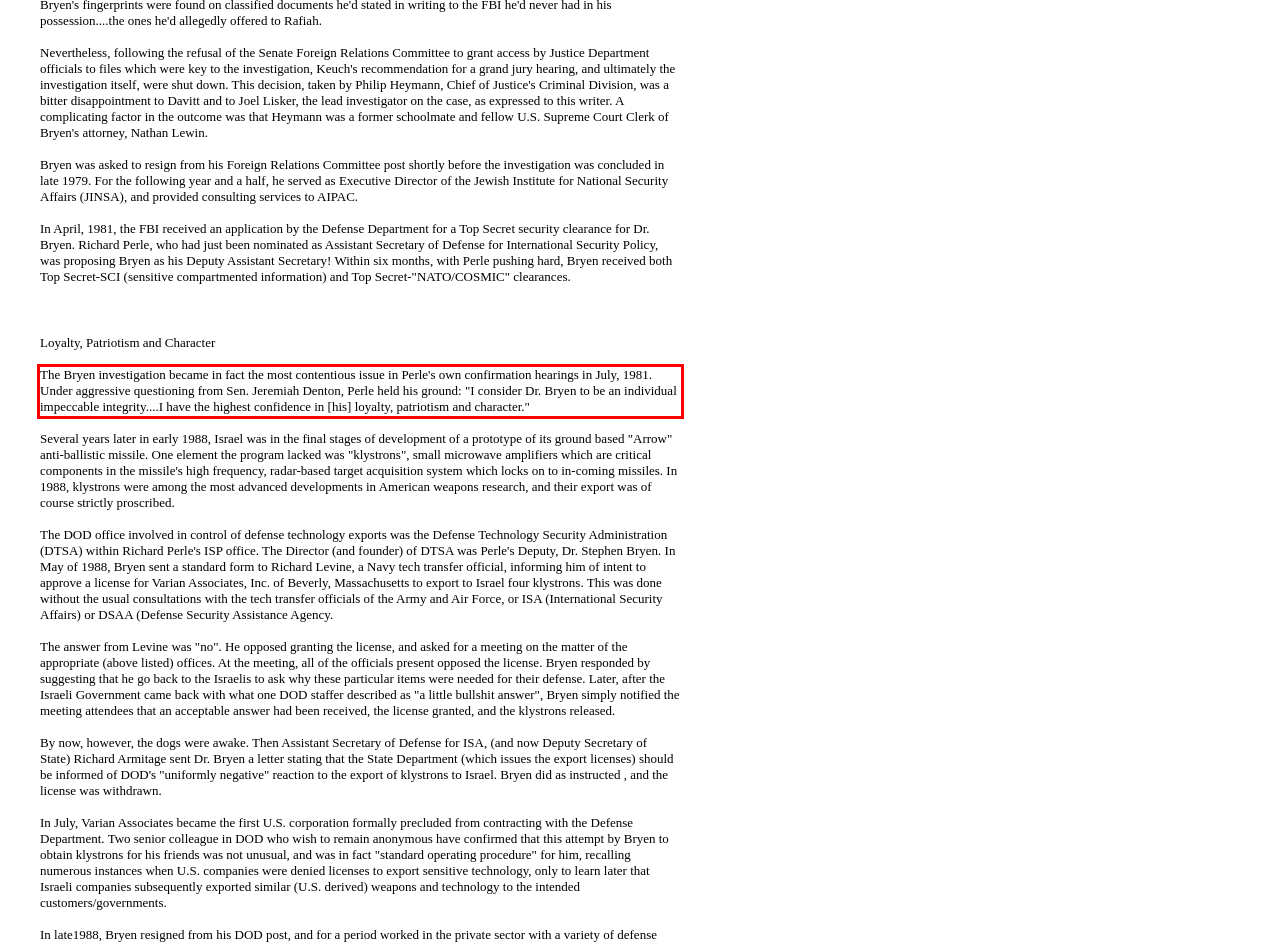There is a screenshot of a webpage with a red bounding box around a UI element. Please use OCR to extract the text within the red bounding box.

The Bryen investigation became in fact the most contentious issue in Perle's own confirmation hearings in July, 1981. Under aggressive questioning from Sen. Jeremiah Denton, Perle held his ground: "I consider Dr. Bryen to be an individual impeccable integrity....I have the highest confidence in [his] loyalty, patriotism and character."